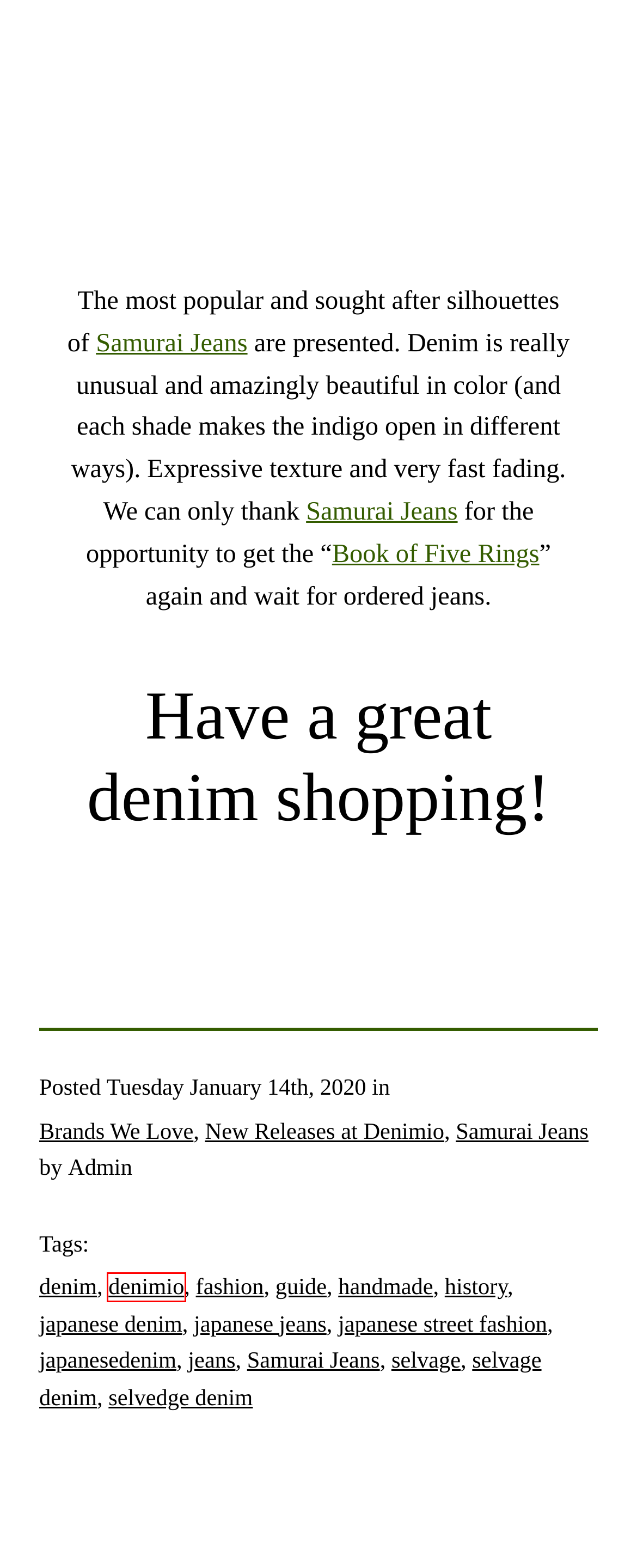Analyze the given webpage screenshot and identify the UI element within the red bounding box. Select the webpage description that best matches what you expect the new webpage to look like after clicking the element. Here are the candidates:
A. selvage – Denimio Blog
B. denimio – Denimio Blog
C. fashion – Denimio Blog
D. japanesedenim – Denimio Blog
E. Brands We Love – Denimio Blog
F. japanese denim – Denimio Blog
G. Samurai Jeans – Denimio Blog
H. selvedge denim – Denimio Blog

B